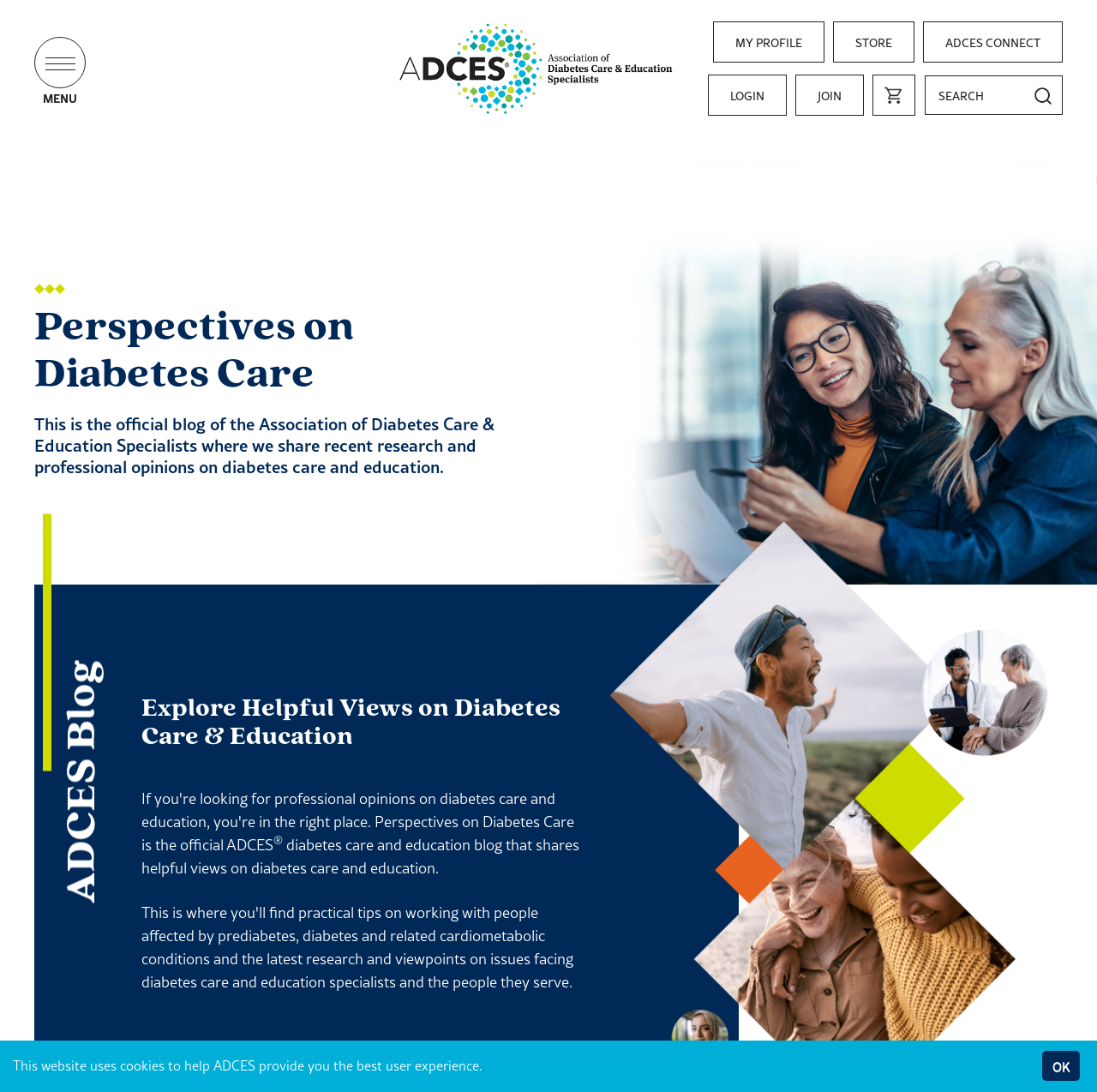Given the element description "parent_node: MENU aria-label="Show Navigation Menu"" in the screenshot, predict the bounding box coordinates of that UI element.

[0.031, 0.034, 0.078, 0.081]